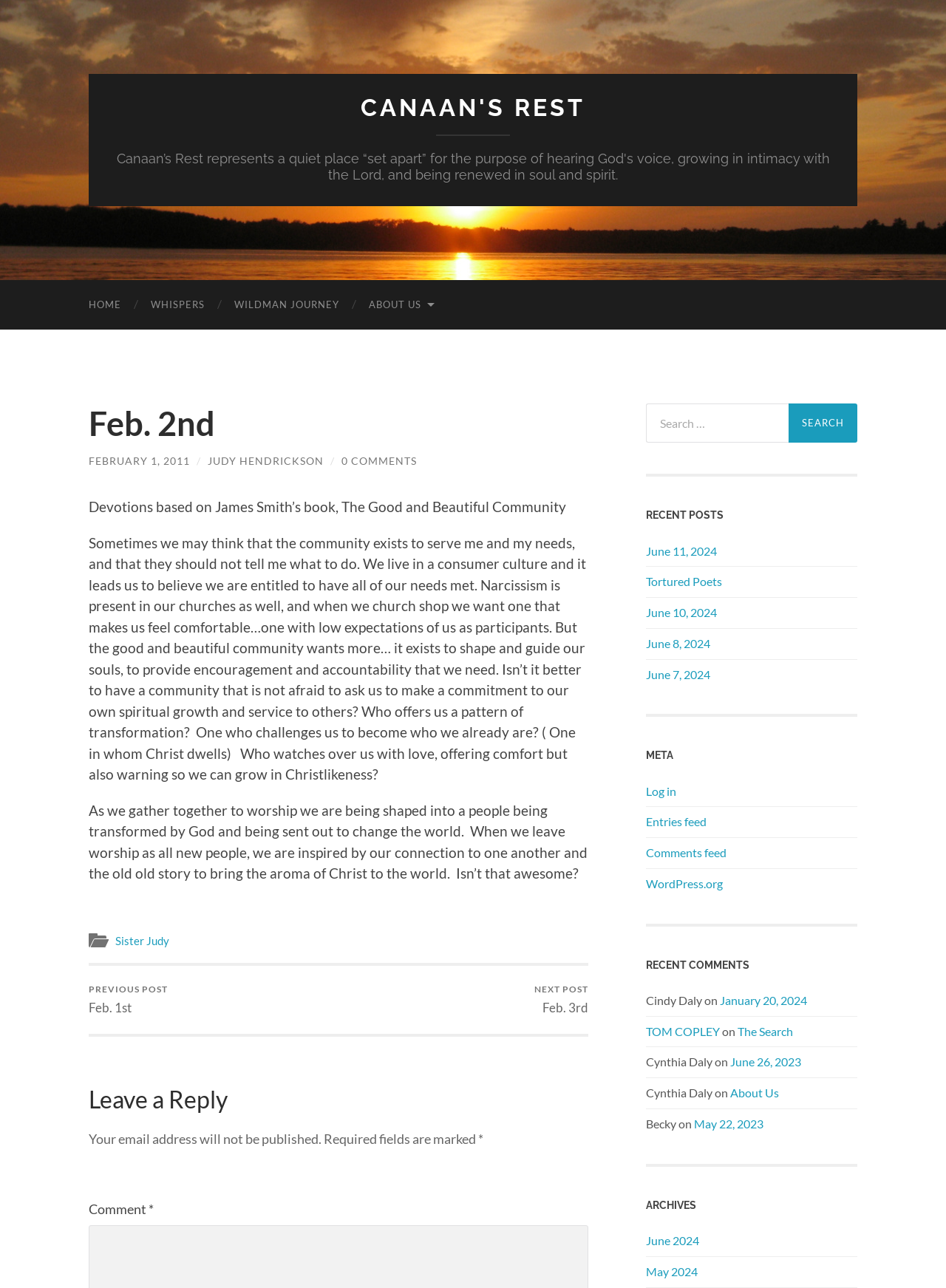How many comments are there on the current post?
Based on the image, answer the question in a detailed manner.

The number of comments on the current post can be found in the link element with the text '0 COMMENTS' which is located below the title of the post.